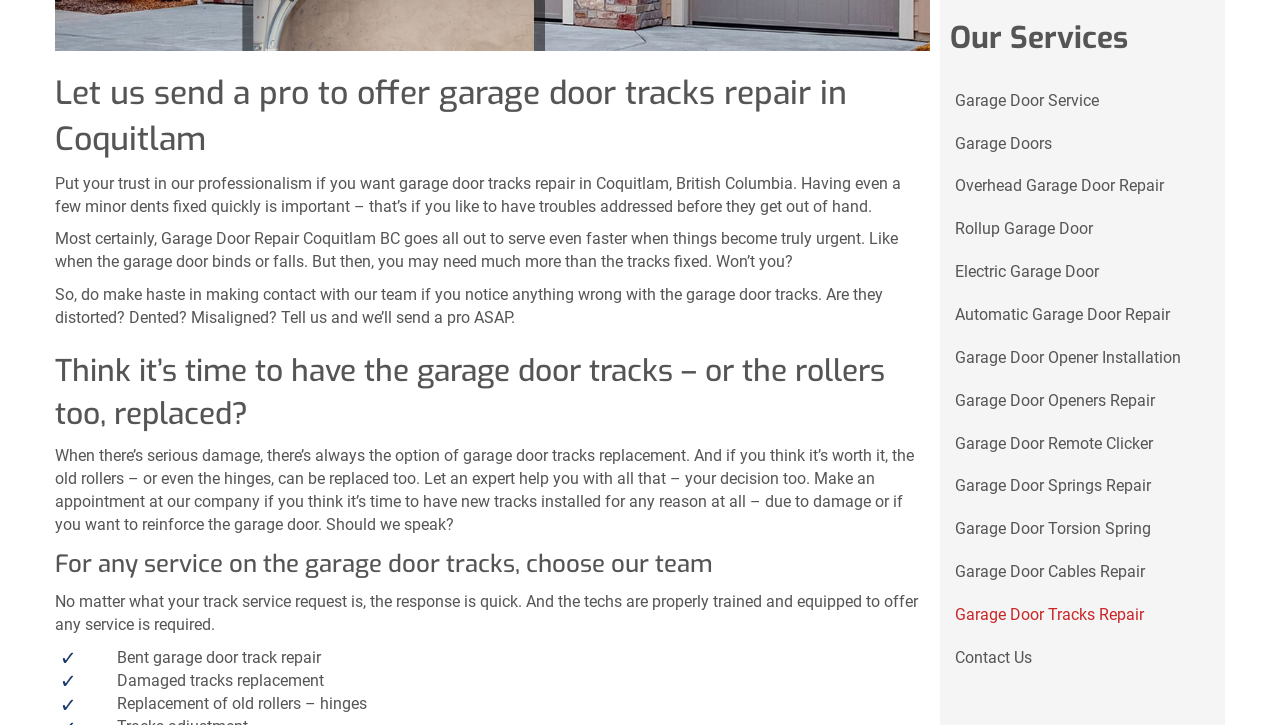Can this company replace old rollers and hinges?
Using the information from the image, give a concise answer in one word or a short phrase.

Yes